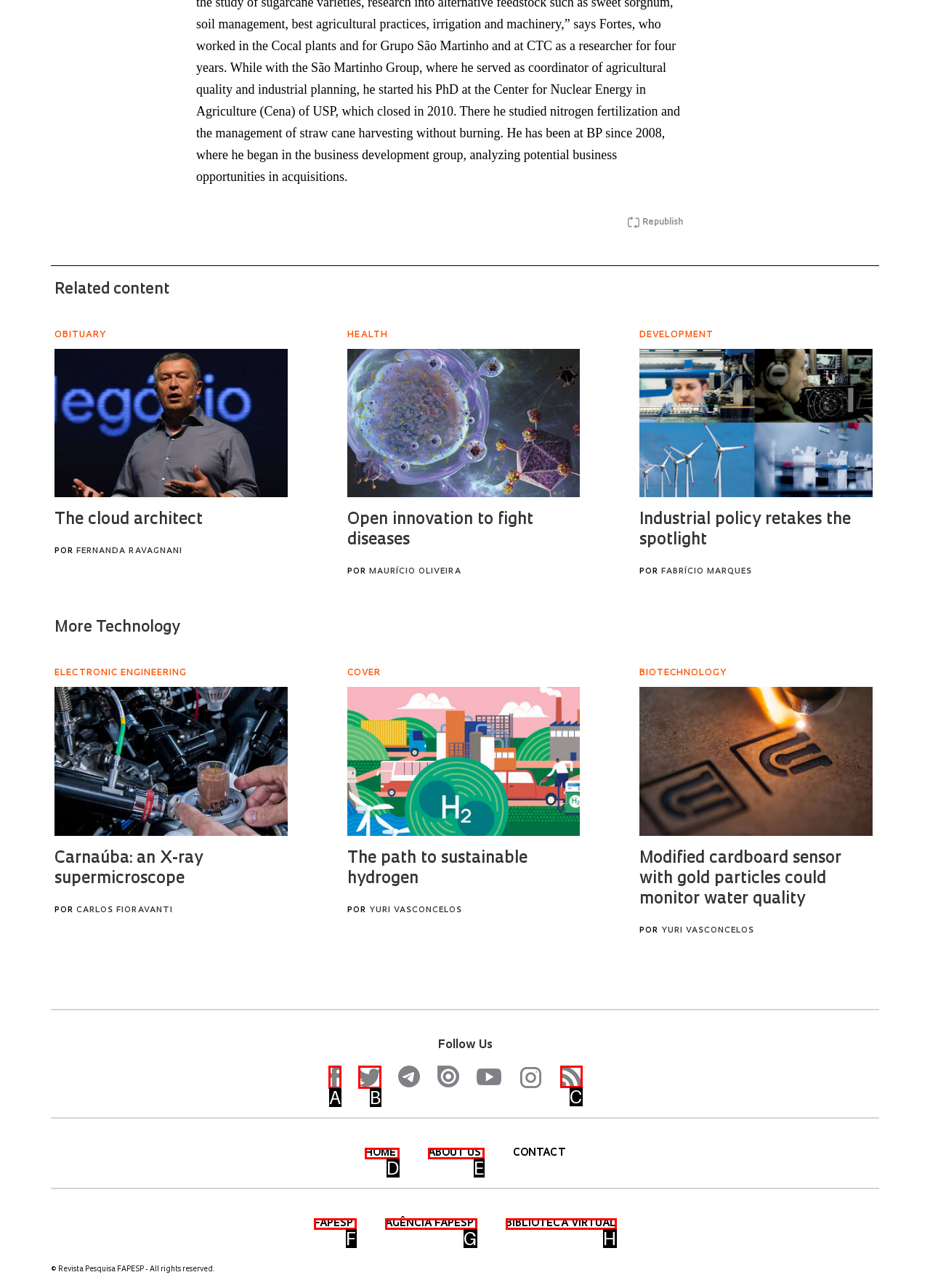Identify which HTML element matches the description: Agência FAPESP. Answer with the correct option's letter.

G